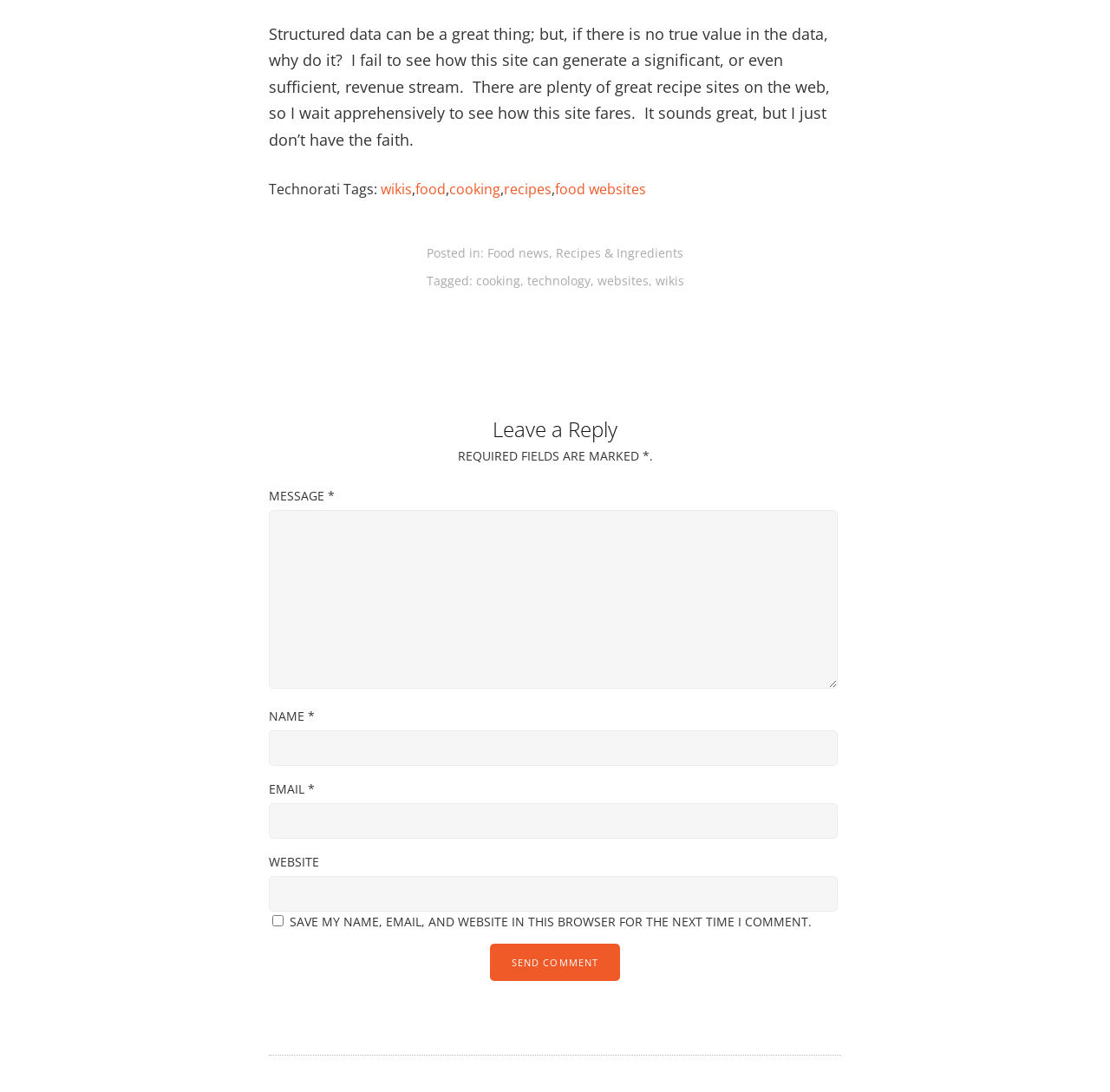Determine the bounding box coordinates of the clickable region to carry out the instruction: "Type a message".

[0.242, 0.467, 0.754, 0.631]